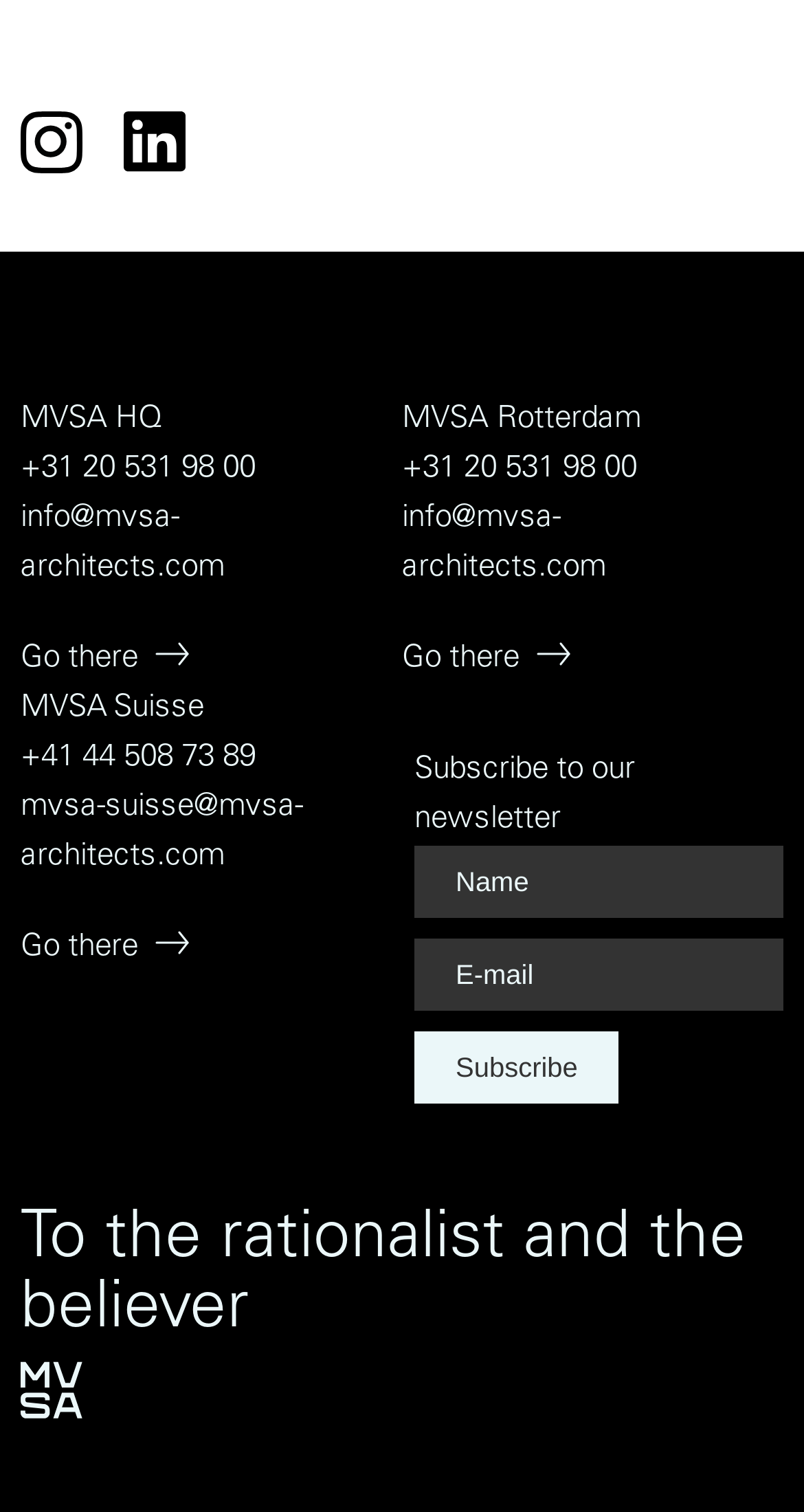Determine the bounding box coordinates for the HTML element mentioned in the following description: "LinkedIn". The coordinates should be a list of four floats ranging from 0 to 1, represented as [left, top, right, bottom].

[0.154, 0.098, 0.231, 0.12]